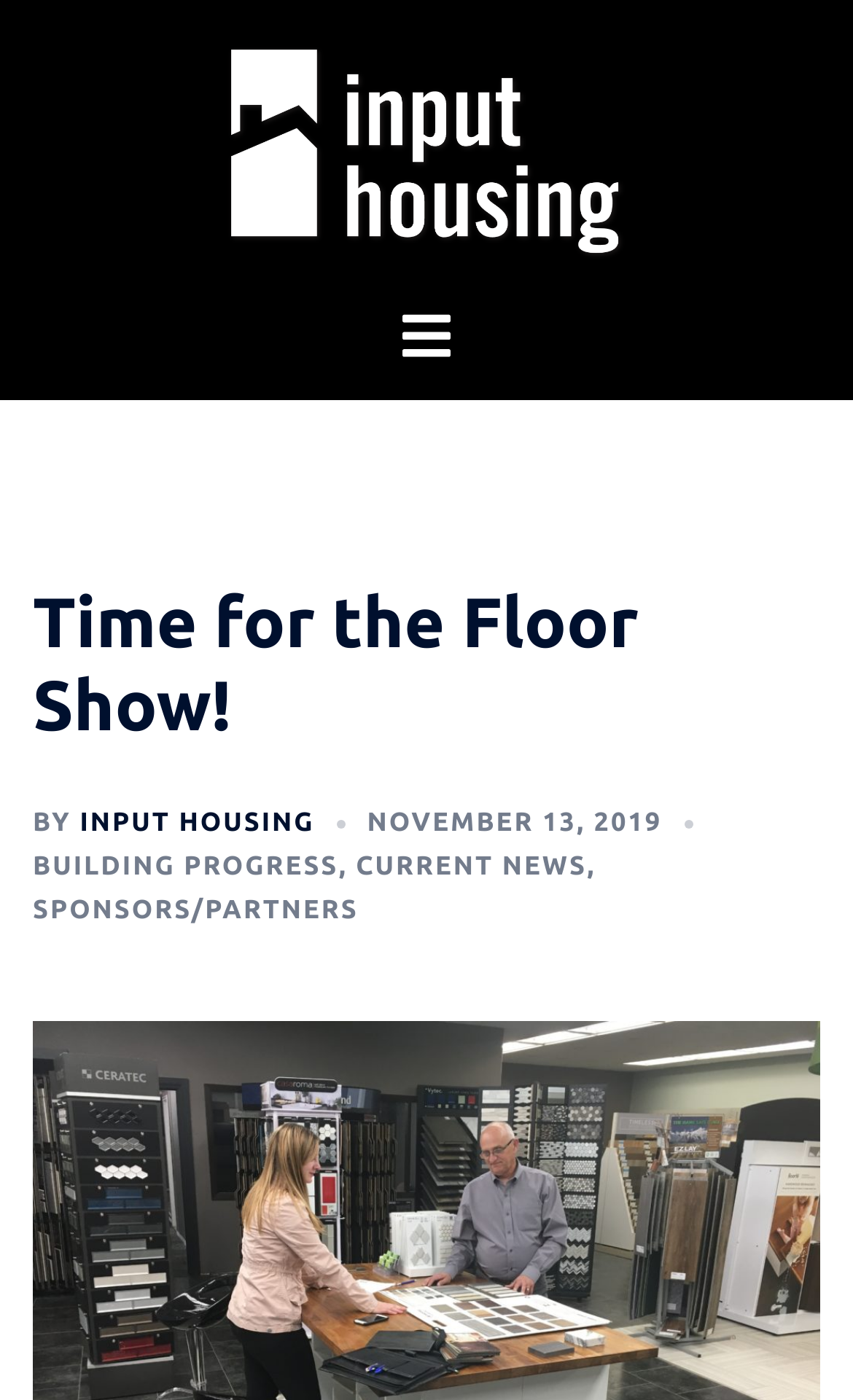Please use the details from the image to answer the following question comprehensively:
What is the date mentioned on the webpage?

I found a link element with the text 'NOVEMBER 13, 2019' which is likely a date mentioned on the webpage. The presence of a time element nearby with no OCR text implies that it might be related to a specific event or news.